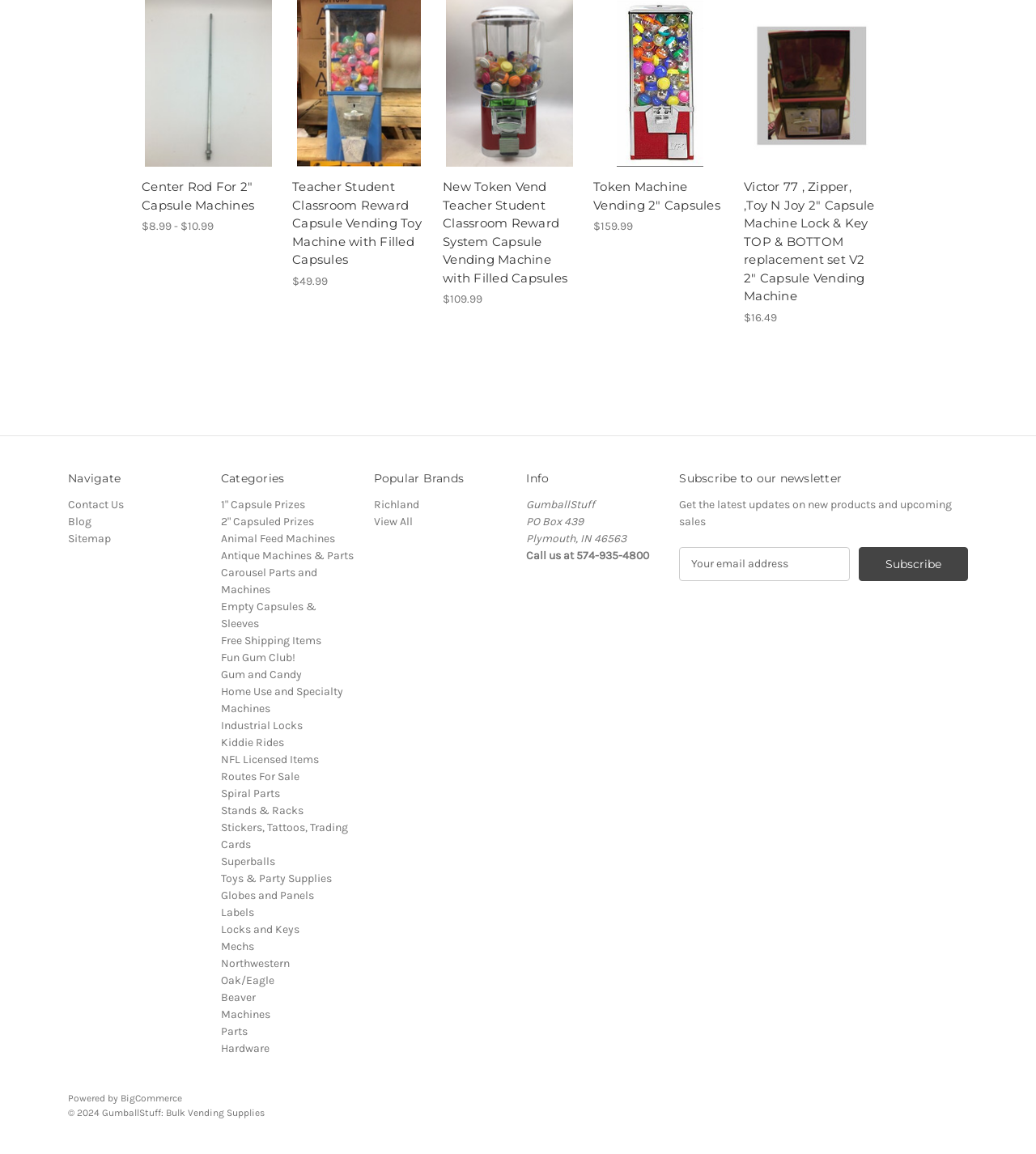Please identify the bounding box coordinates of the element that needs to be clicked to execute the following command: "Contact us". Provide the bounding box using four float numbers between 0 and 1, formatted as [left, top, right, bottom].

[0.066, 0.431, 0.12, 0.443]